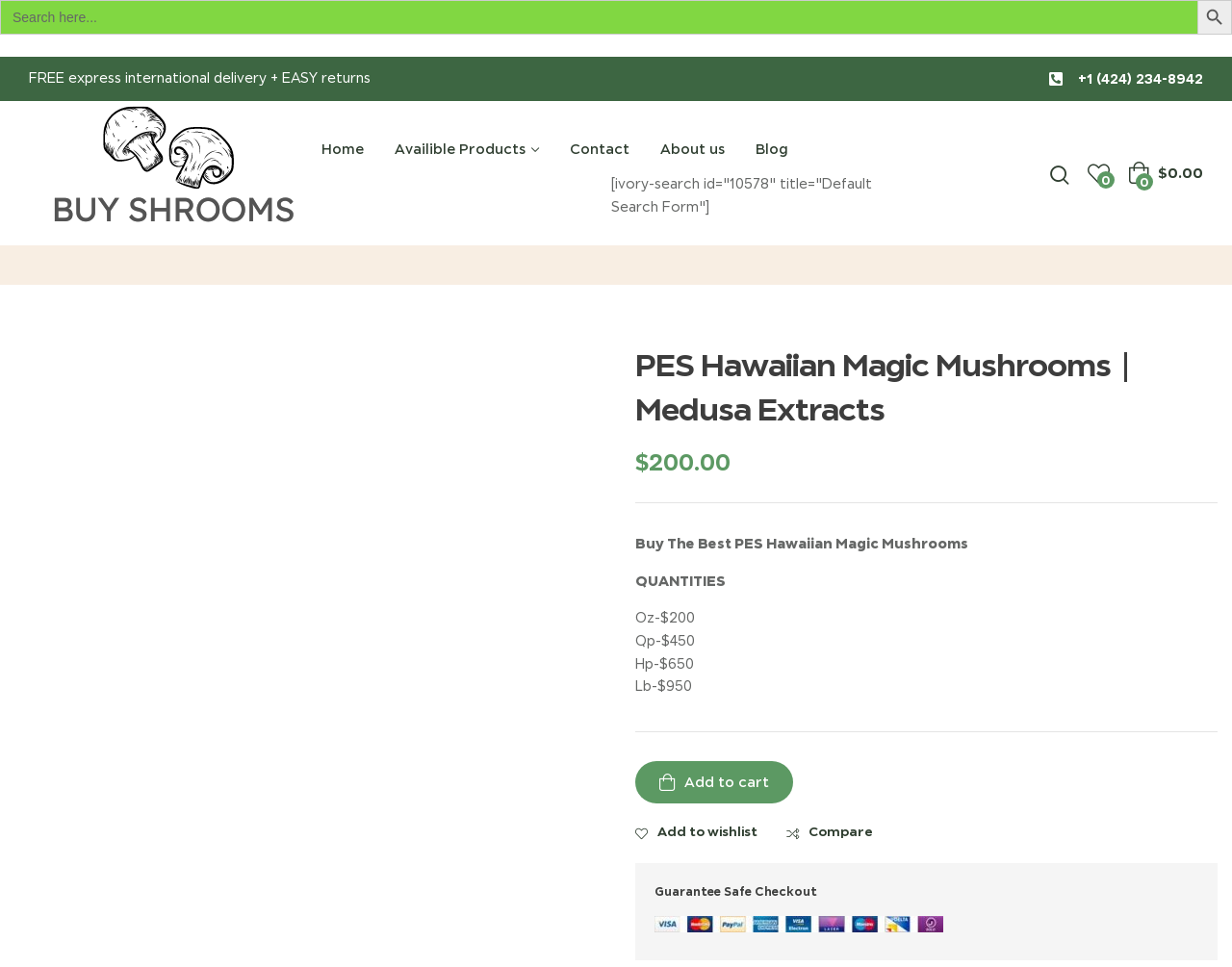Answer the question below in one word or phrase:
What is the price of PES Hawaiian Magic Mushrooms in Oz?

$200.00